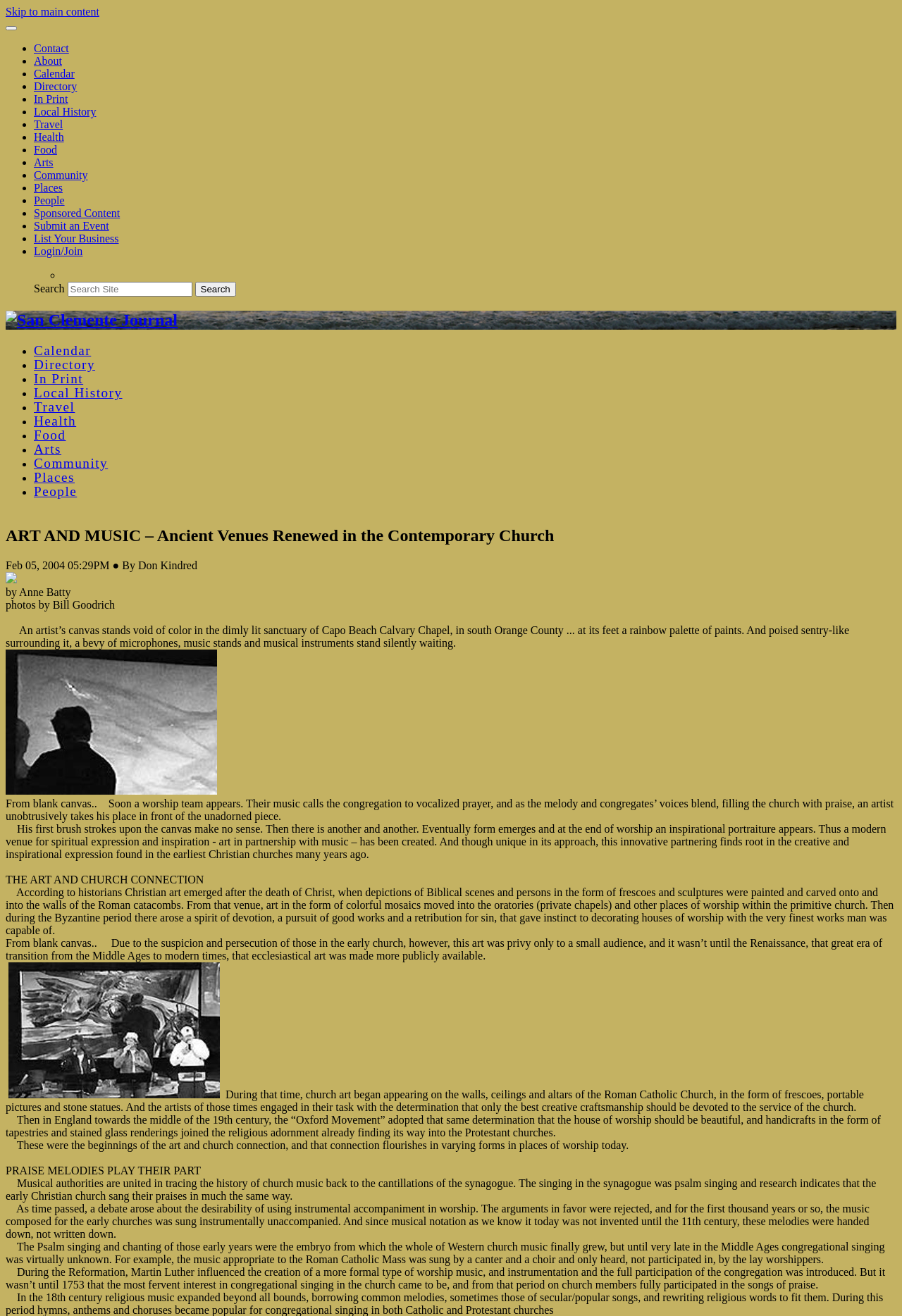What is the author of the article?
Based on the image, please offer an in-depth response to the question.

The author of the article can be found in the static text element with the text 'Feb 05, 2004 05:29PM ● By Don Kindred'.